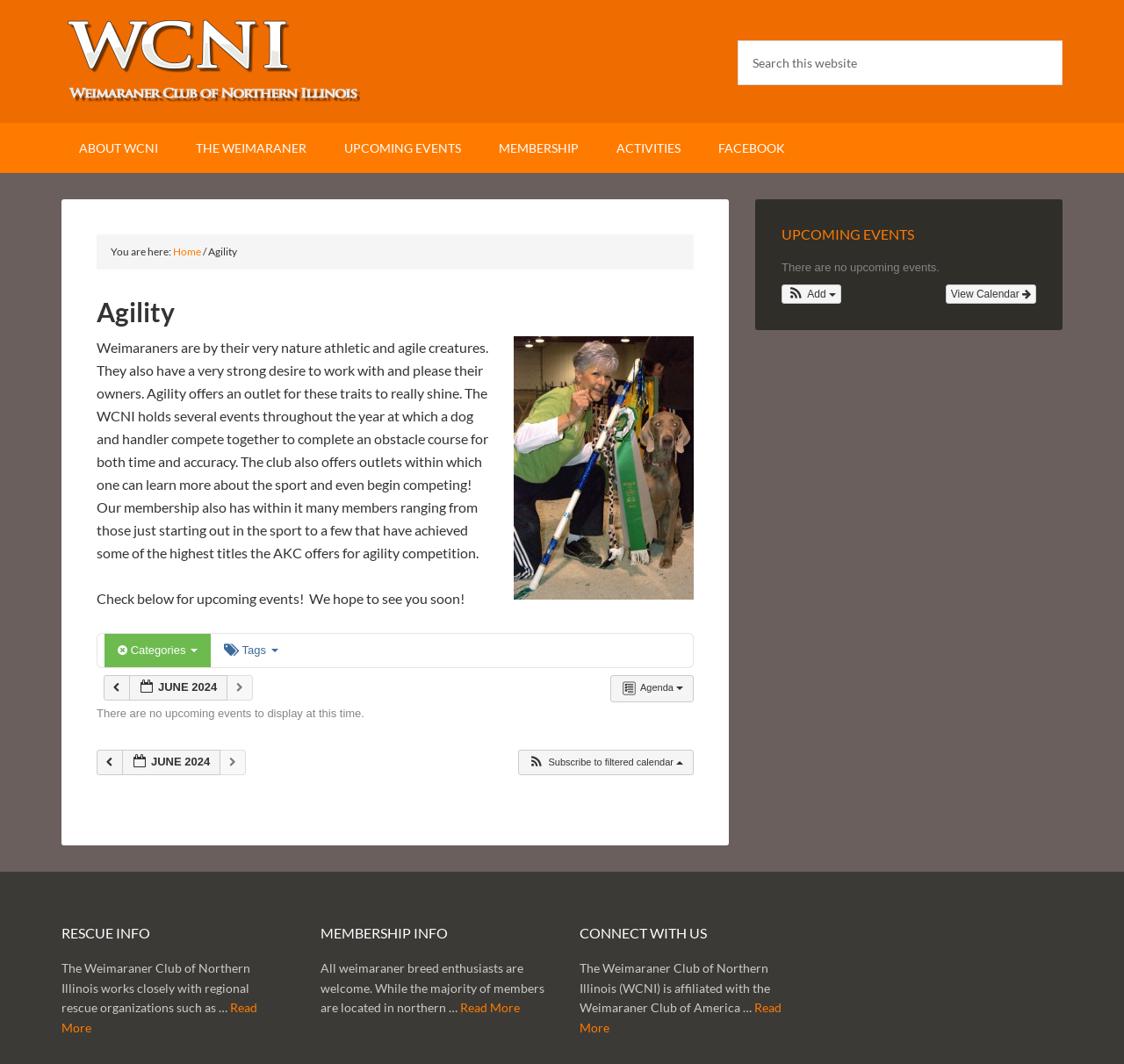Can you provide the bounding box coordinates for the element that should be clicked to implement the instruction: "View upcoming events"?

[0.841, 0.267, 0.922, 0.285]